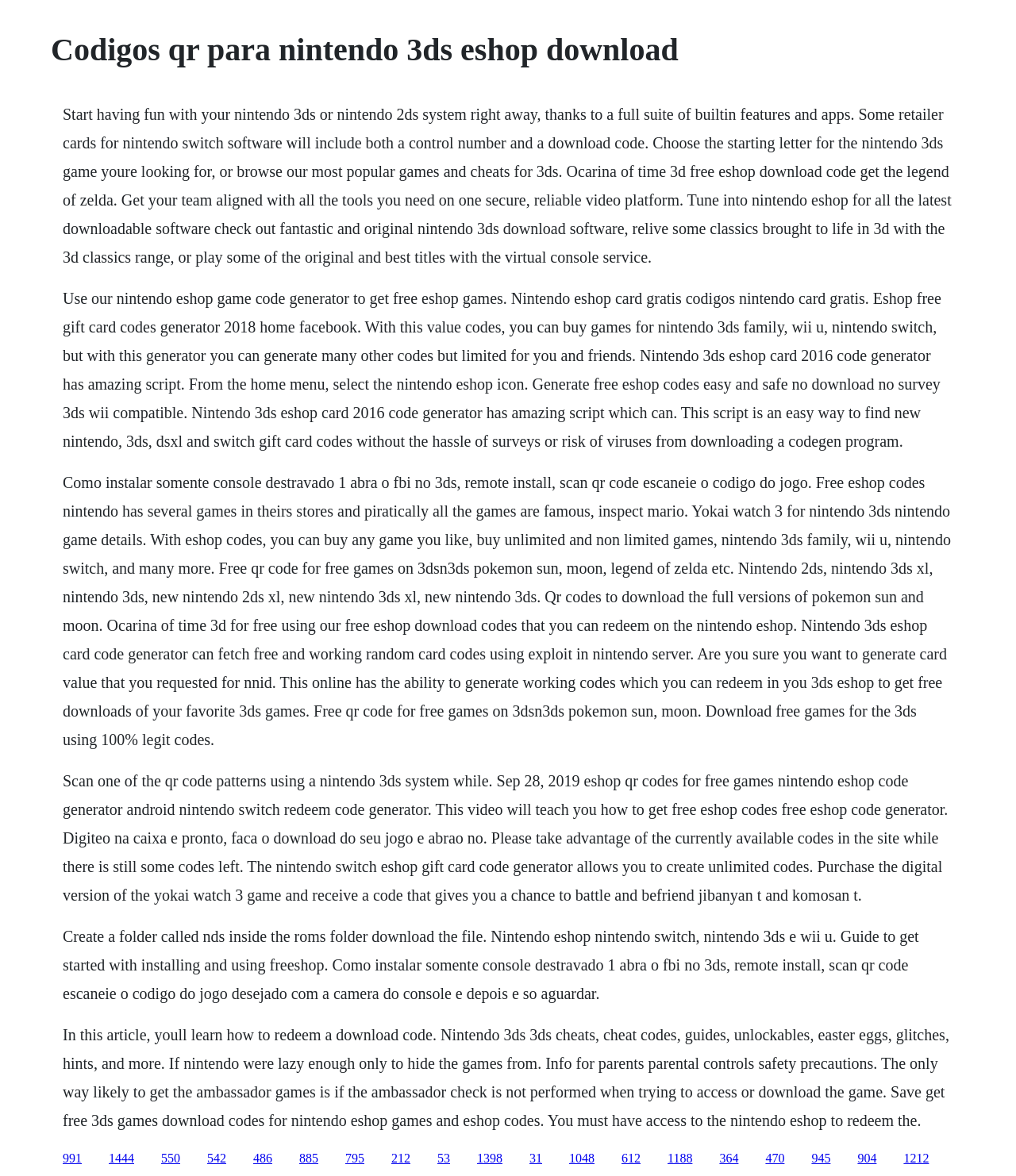Respond to the question below with a single word or phrase: What is the main purpose of this webpage?

Generate free eshop codes